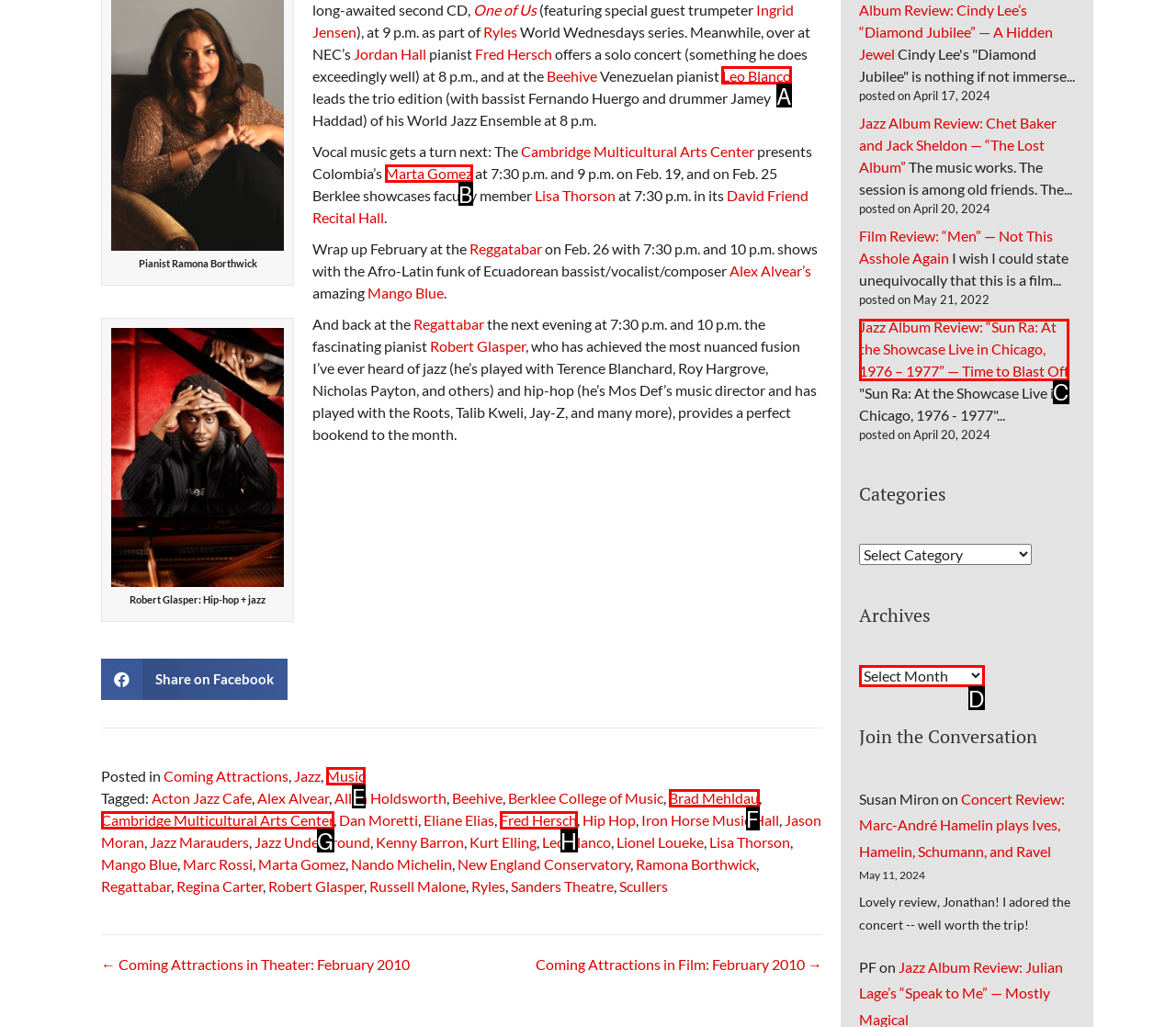Determine the HTML element to click for the instruction: View About / Contact page.
Answer with the letter corresponding to the correct choice from the provided options.

None